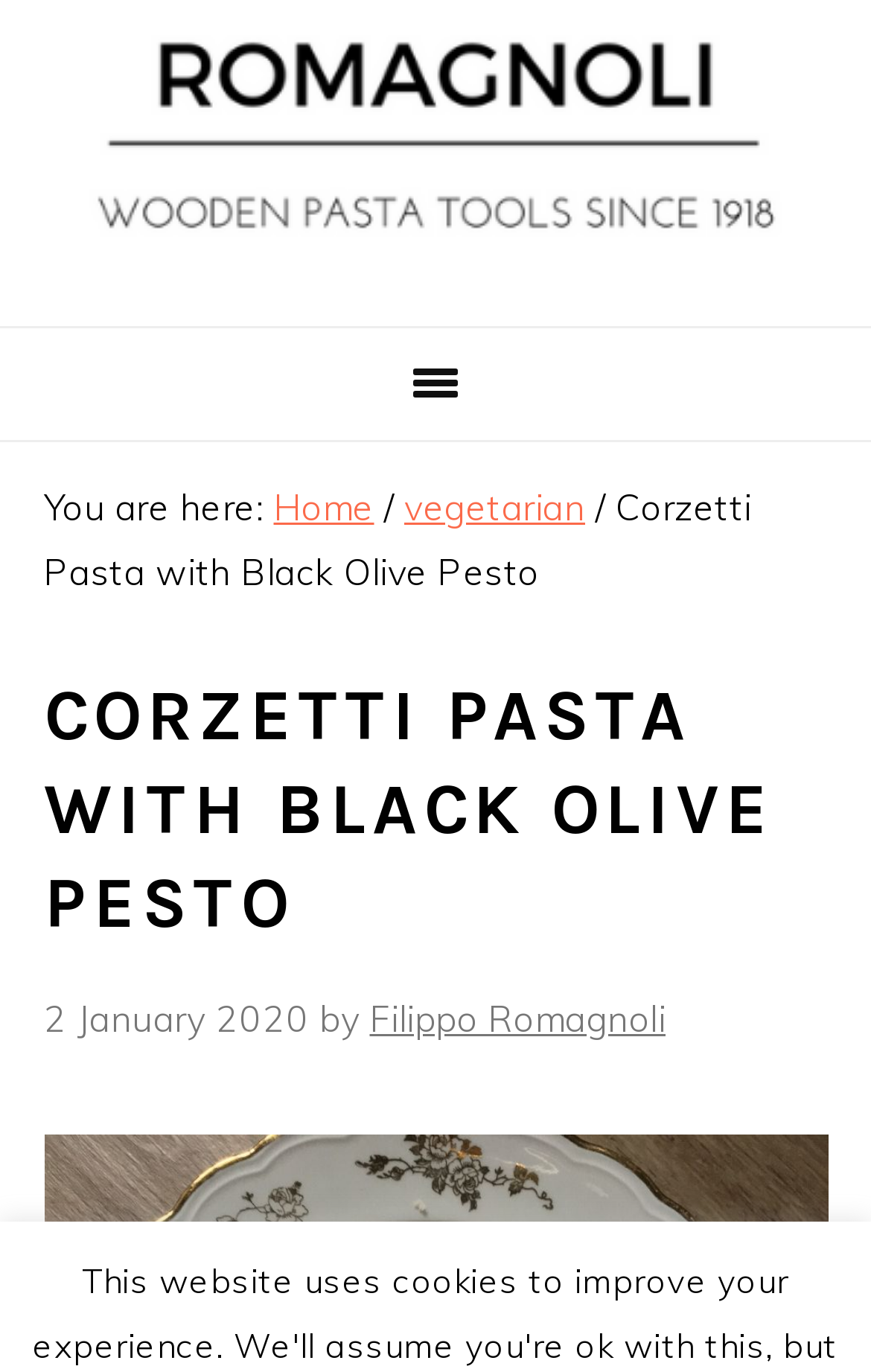Given the webpage screenshot and the description, determine the bounding box coordinates (top-left x, top-left y, bottom-right x, bottom-right y) that define the location of the UI element matching this description: Filippo Romagnoli

[0.424, 0.726, 0.764, 0.759]